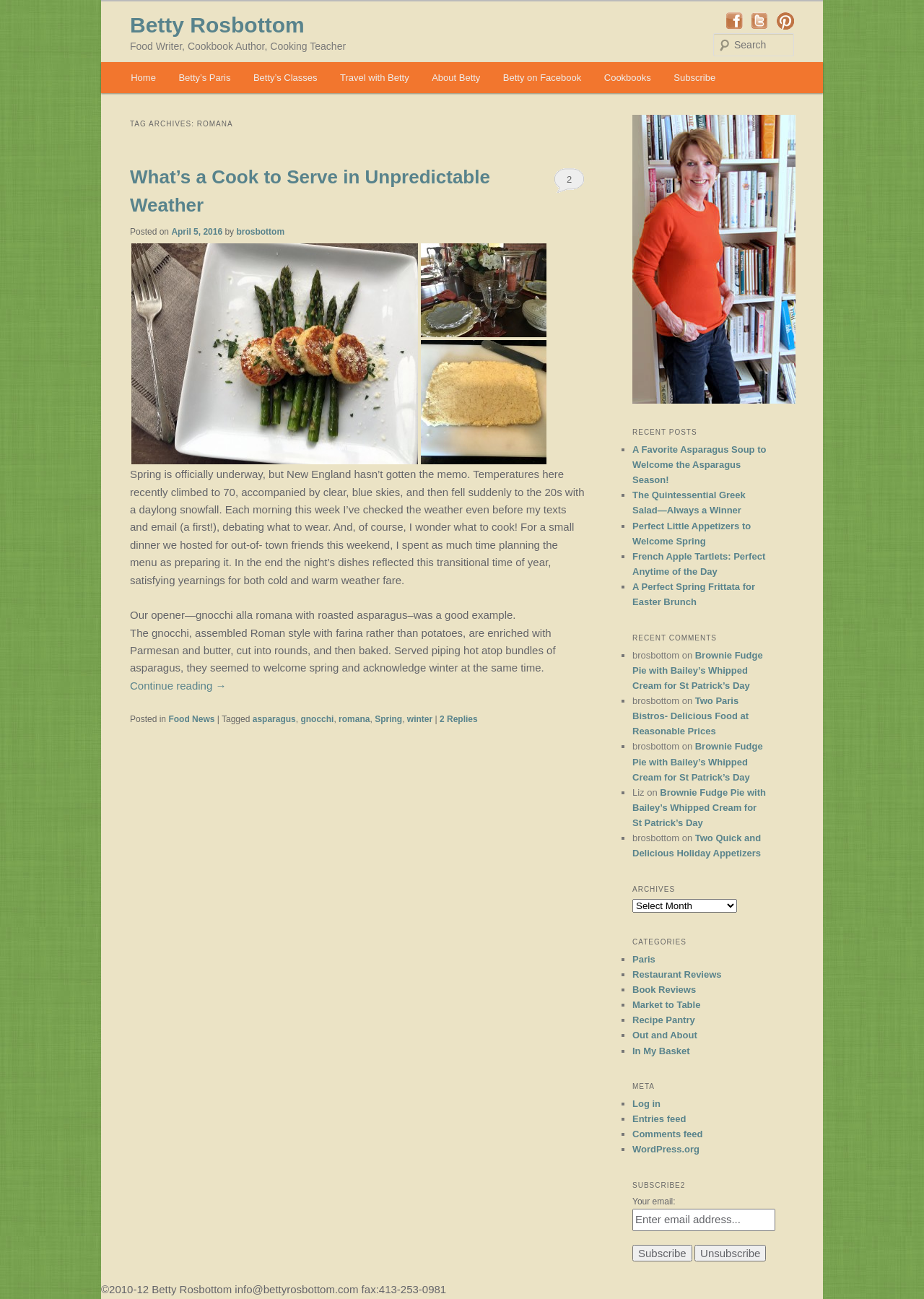Please analyze the image and provide a thorough answer to the question:
What is the category of the post 'A Favorite Asparagus Soup to Welcome the Asparagus Season!'?

The category of the post 'A Favorite Asparagus Soup to Welcome the Asparagus Season!' can be found in the 'RECENT POSTS' section of the webpage, where it is listed as a post under the category 'Food News'.